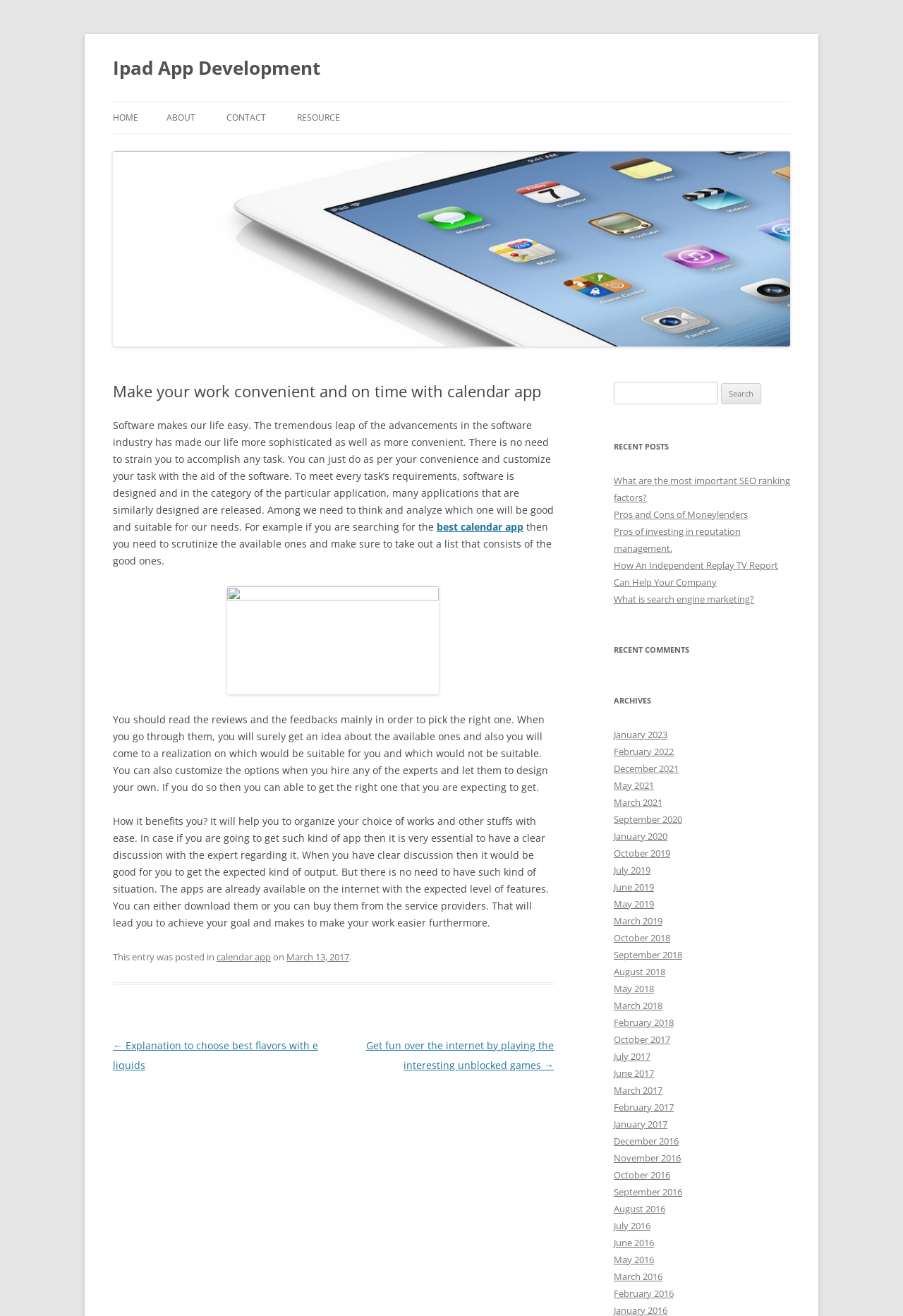How many recent posts are listed on the webpage?
Use the information from the image to give a detailed answer to the question.

The webpage lists 5 recent posts under the 'RECENT POSTS' section, with titles such as 'What are the most important SEO ranking factors?' and 'Pros and Cons of Moneylenders'.